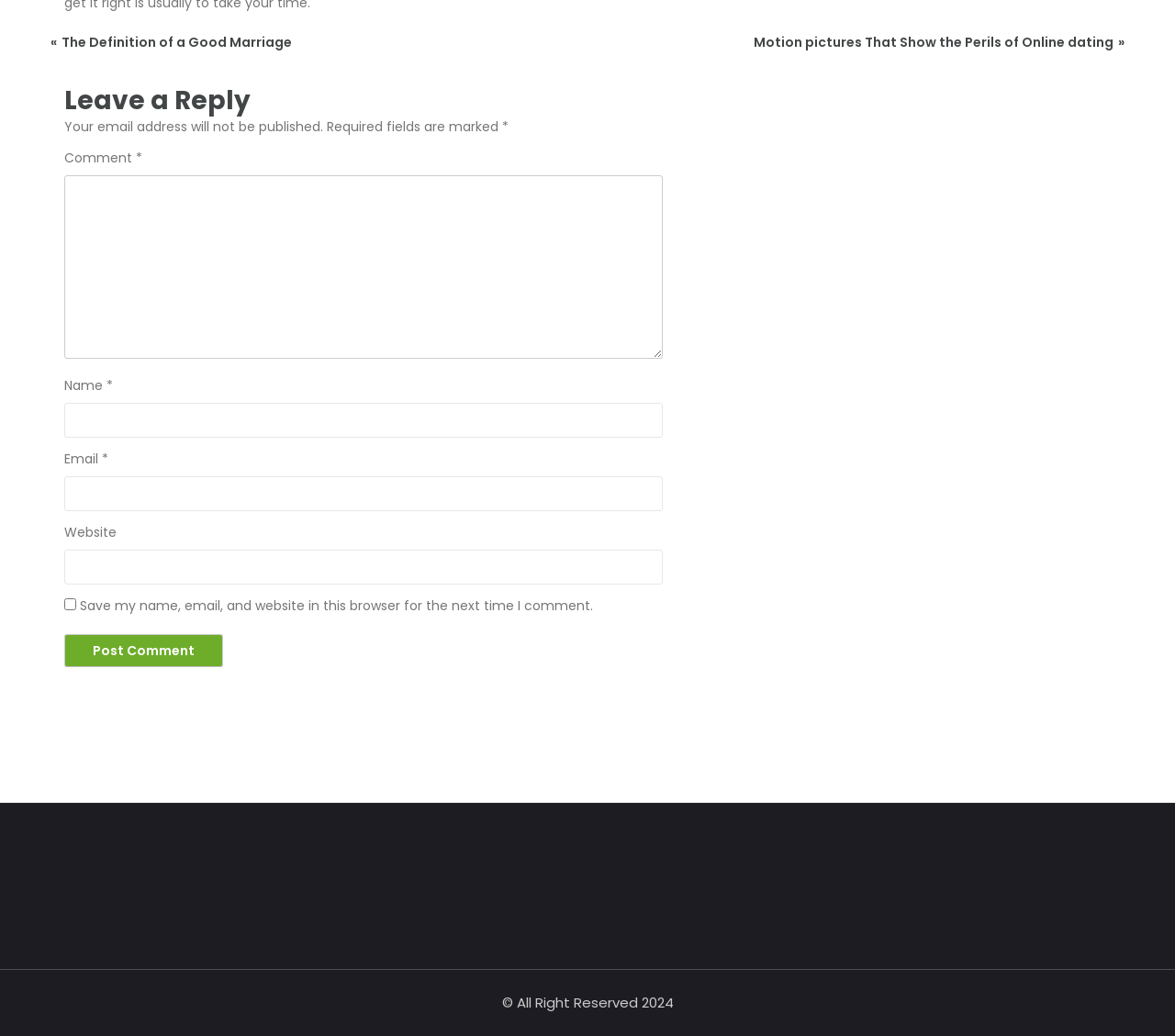Using the provided element description "parent_node: Website name="url"", determine the bounding box coordinates of the UI element.

[0.055, 0.53, 0.564, 0.564]